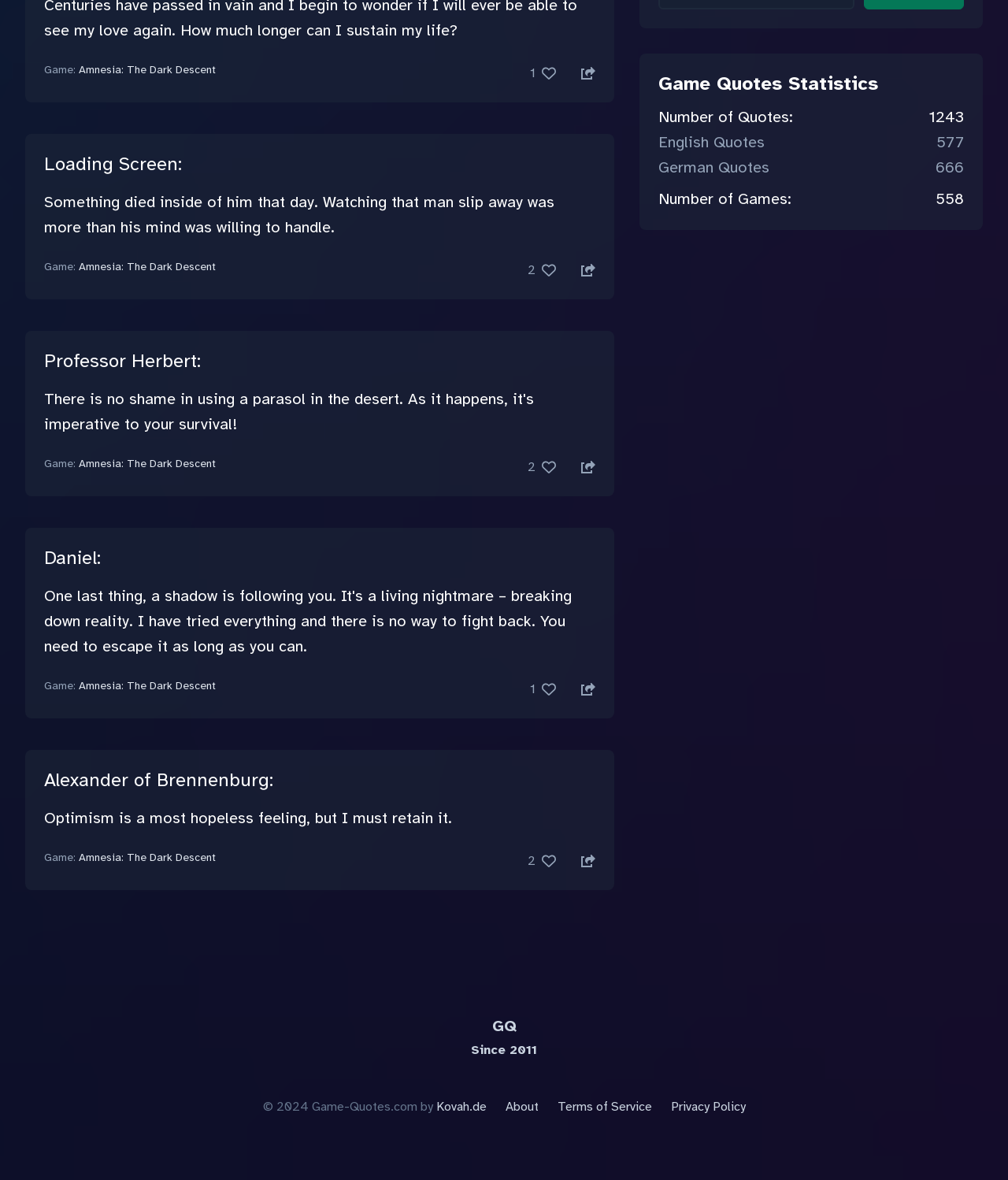Identify the bounding box coordinates of the element that should be clicked to fulfill this task: "Check the 'Game Quotes Statistics'". The coordinates should be provided as four float numbers between 0 and 1, i.e., [left, top, right, bottom].

[0.653, 0.061, 0.956, 0.083]